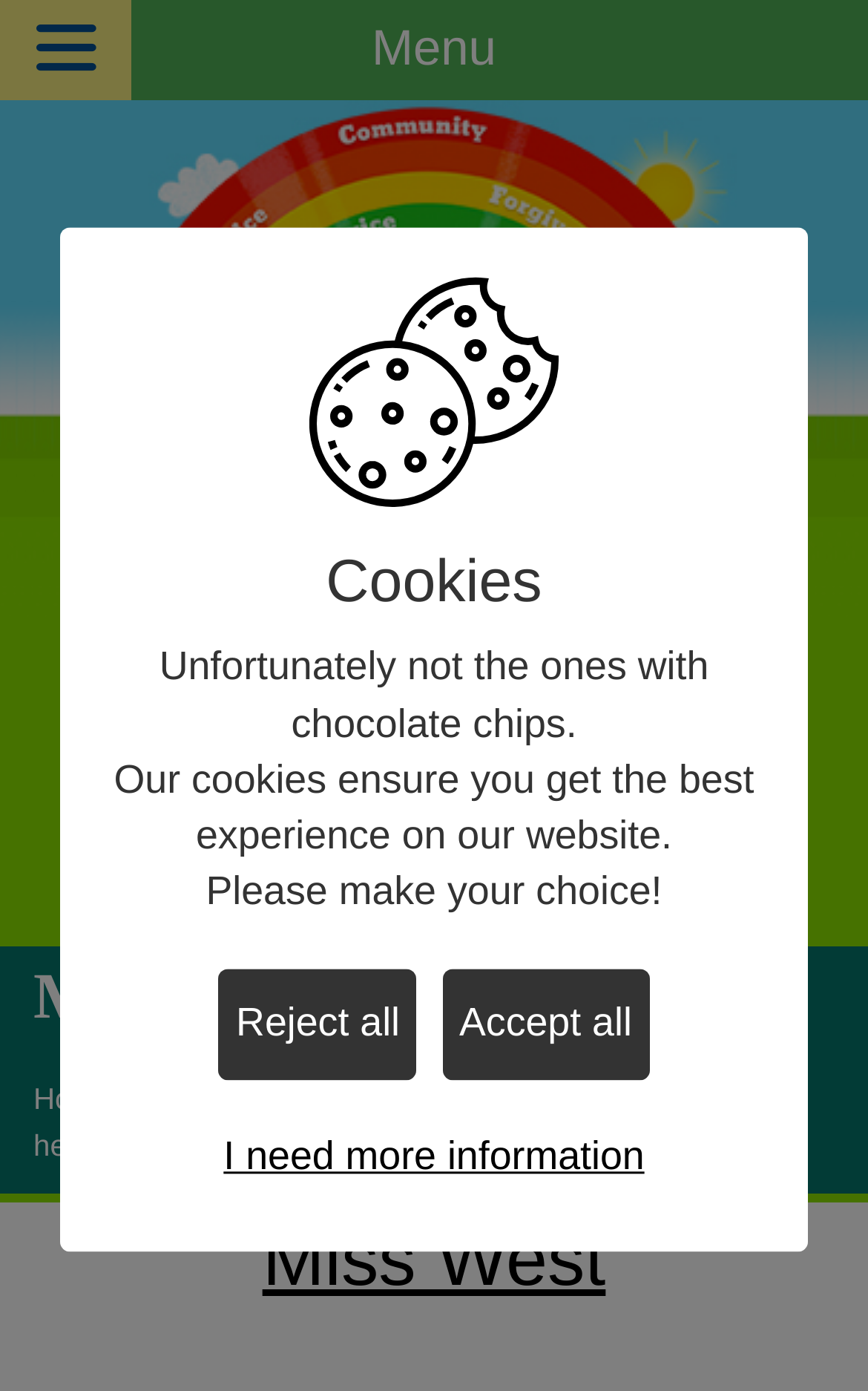Answer the following query with a single word or phrase:
What is the name of the link that provides information about the school's Christian values?

Our Christian Values